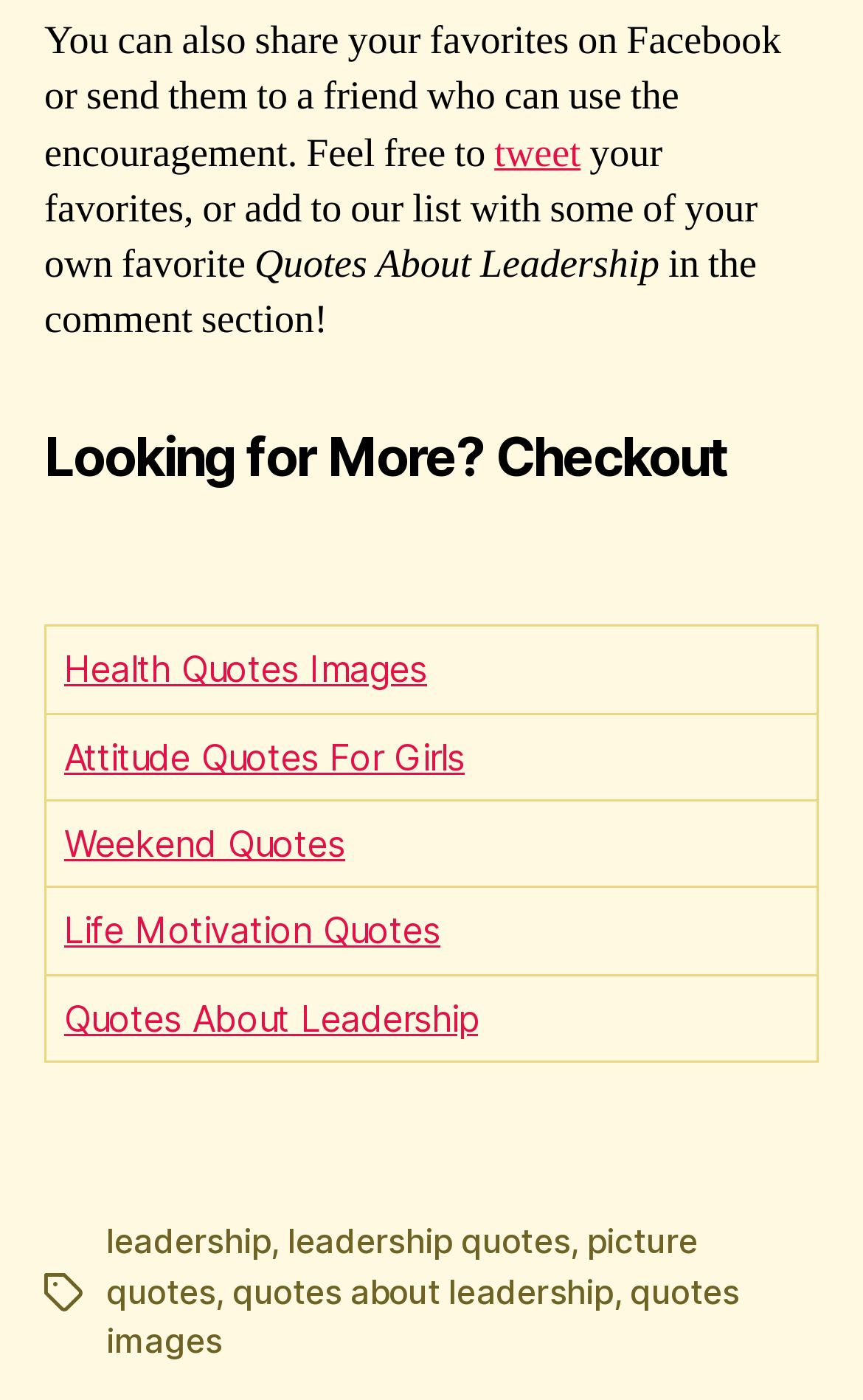Using the format (top-left x, top-left y, bottom-right x, bottom-right y), provide the bounding box coordinates for the described UI element. All values should be floating point numbers between 0 and 1: Weekend Quotes

[0.074, 0.59, 0.391, 0.617]